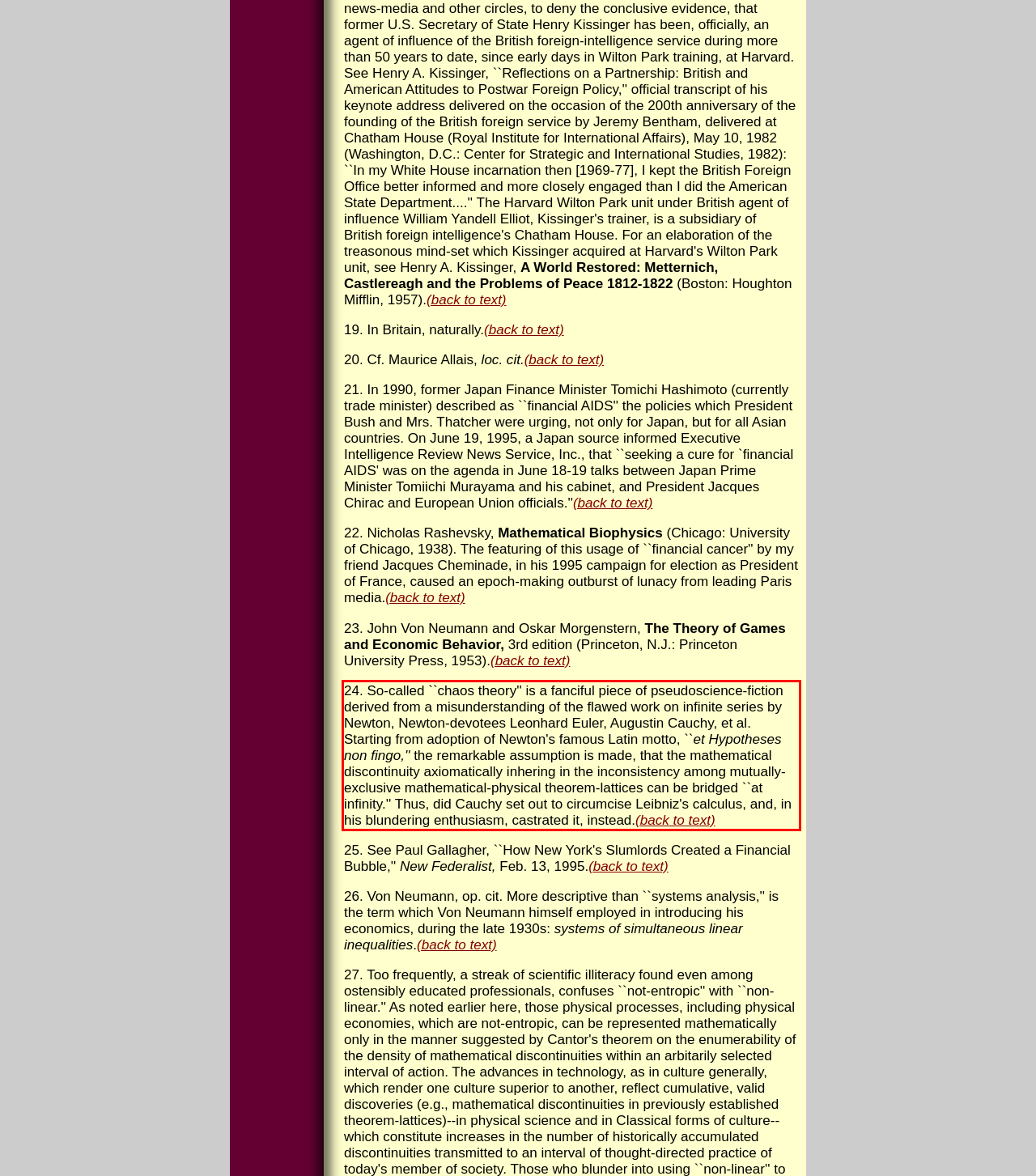You have a screenshot with a red rectangle around a UI element. Recognize and extract the text within this red bounding box using OCR.

24. So-called ``chaos theory'' is a fanciful piece of pseudoscience-fiction derived from a misunderstanding of the flawed work on infinite series by Newton, Newton-devotees Leonhard Euler, Augustin Cauchy, et al. Starting from adoption of Newton's famous Latin motto, ``et Hypotheses non fingo,'' the remarkable assumption is made, that the mathematical discontinuity axiomatically inhering in the inconsistency among mutually-exclusive mathematical-physical theorem-lattices can be bridged ``at infinity.'' Thus, did Cauchy set out to circumcise Leibniz's calculus, and, in his blundering enthusiasm, castrated it, instead.(back to text)